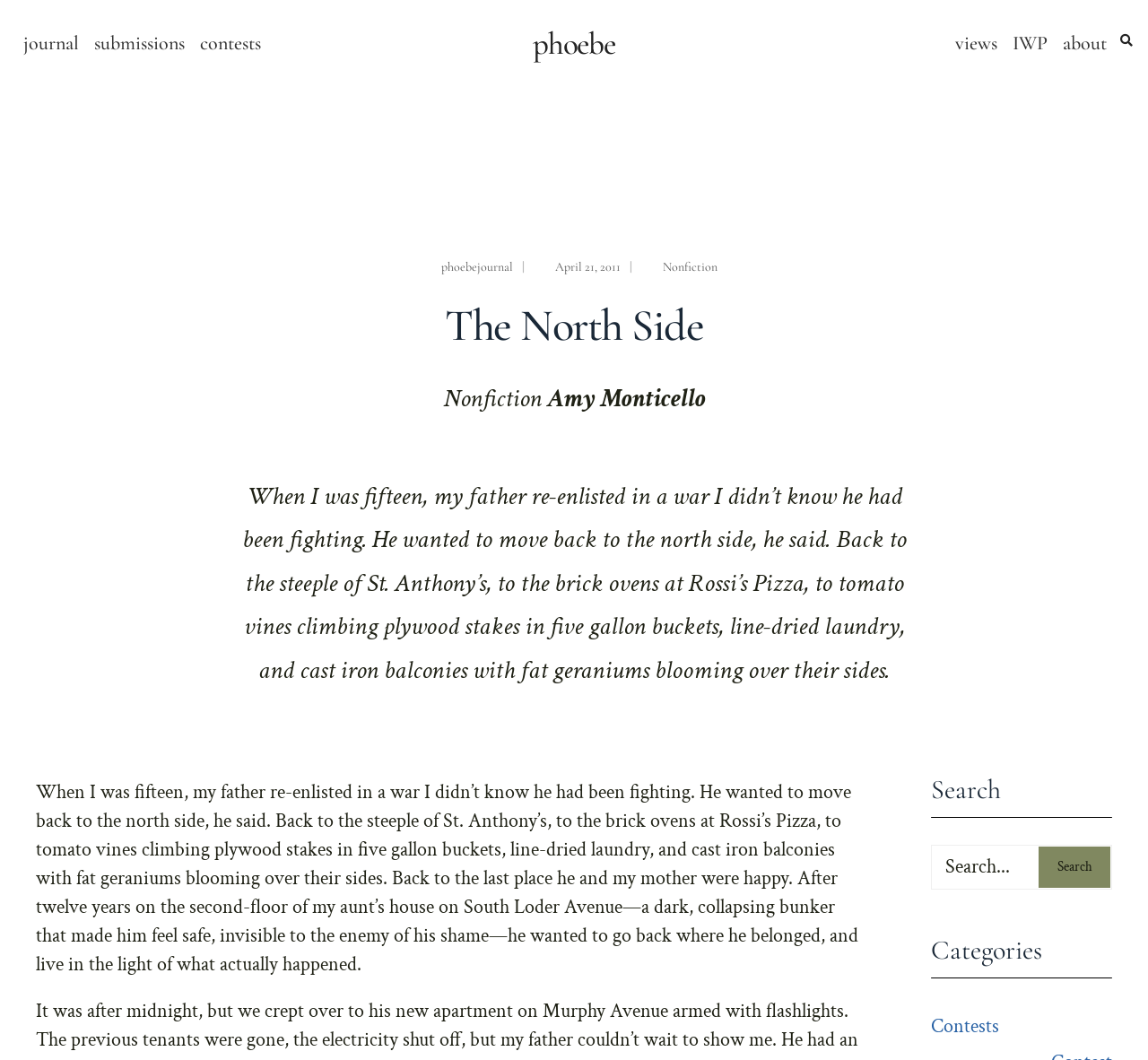Generate a thorough caption that explains the contents of the webpage.

The webpage appears to be a literary journal or publication, with a focus on nonfiction writing. At the top of the page, there is a heading that reads "phoebe" and a link with the same name. To the right of this heading, there are several links to different sections of the website, including "journal", "submissions", "contests", "views", "IWP", and "about".

Below this top navigation bar, there is a link to "phoebejournal" and a static text element that displays the date "April 21, 2011". Next to this date, there is a link to the "Nonfiction" section.

The main content of the page is a heading that reads "The North Side" and a static text element that displays a passage of nonfiction writing by Amy Monticello. The passage describes the author's father re-enlisting in a war and wanting to move back to the north side of a city, where he and the author's mother were once happy.

Below this passage, there is a second instance of the same passage, which appears to be a continuation of the first.

At the bottom of the page, there is a search bar with a heading that reads "Search" and a textbox where users can enter search queries. Next to the search bar, there is a button labeled "Search". Below the search bar, there is a heading that reads "Categories" and a link to the "Contests" section.